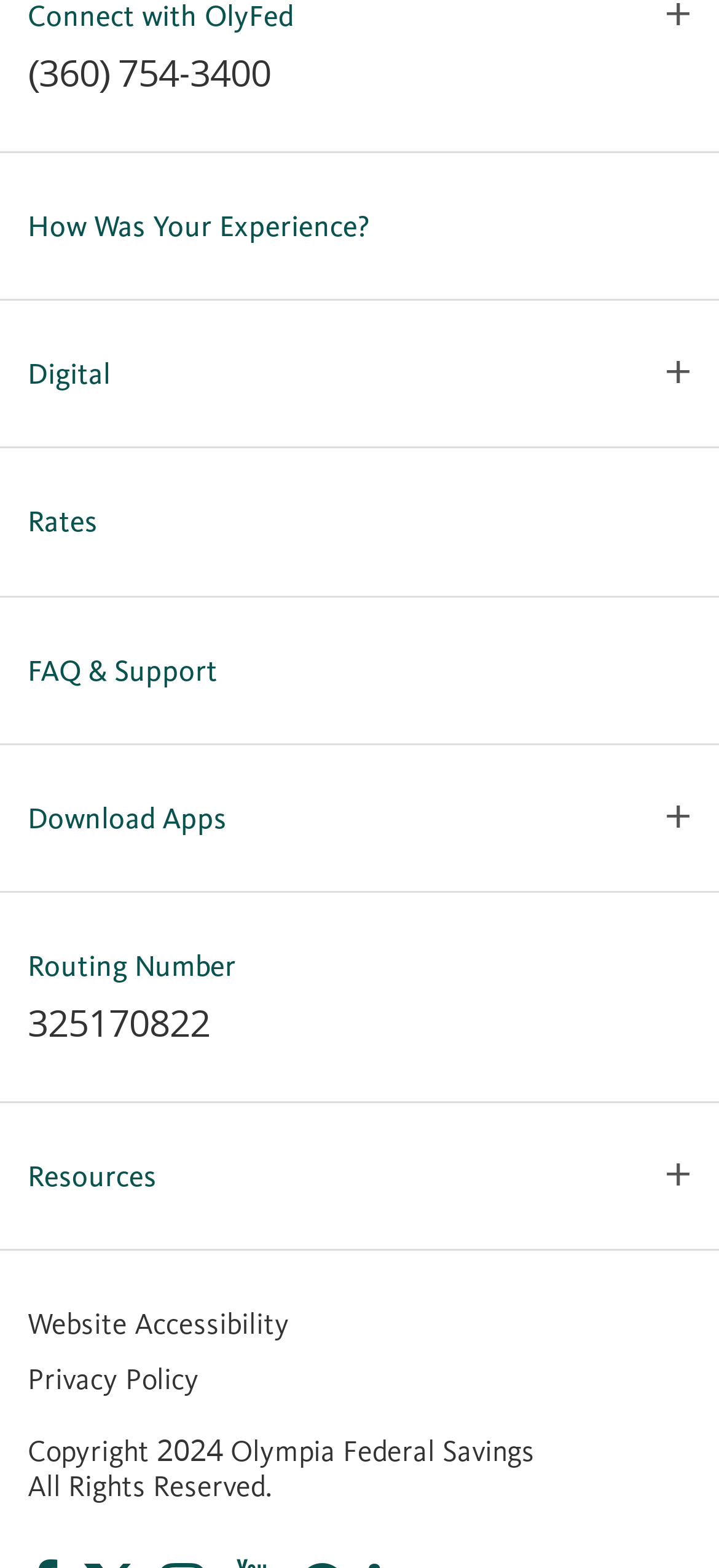Identify the bounding box coordinates of the section to be clicked to complete the task described by the following instruction: "Contact Us". The coordinates should be four float numbers between 0 and 1, formatted as [left, top, right, bottom].

[0.038, 0.085, 0.231, 0.107]